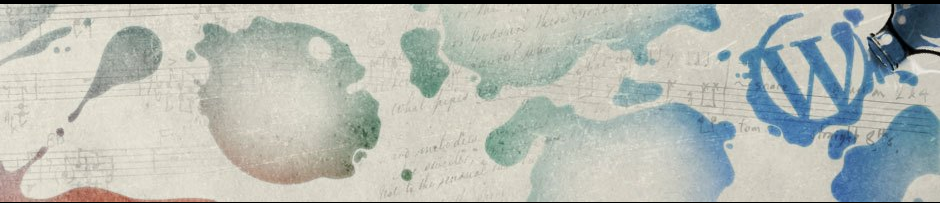Describe all the aspects of the image extensively.

The image features a visually striking background that combines various artistic elements ideal for a creative or digital theme. A mix of watercolor-like splashes in shades of blue, green, and rust forms a harmonious yet dynamic backdrop. Overlaying this colorful artistry are faint musical notations, suggesting a connection to music or creativity. In the foreground, a prominent logo or emblem, resembling the letter 'W' intertwined with a stylized design, emerges, likely representing a brand or platform related to content creation, possibly hinting at WordPress. This blend of colors and textures creates an engaging visual that captures the essence of creativity and digital expression, making it a perfect complement to a post about genuine Rolex replicas and the intricate world of horology.